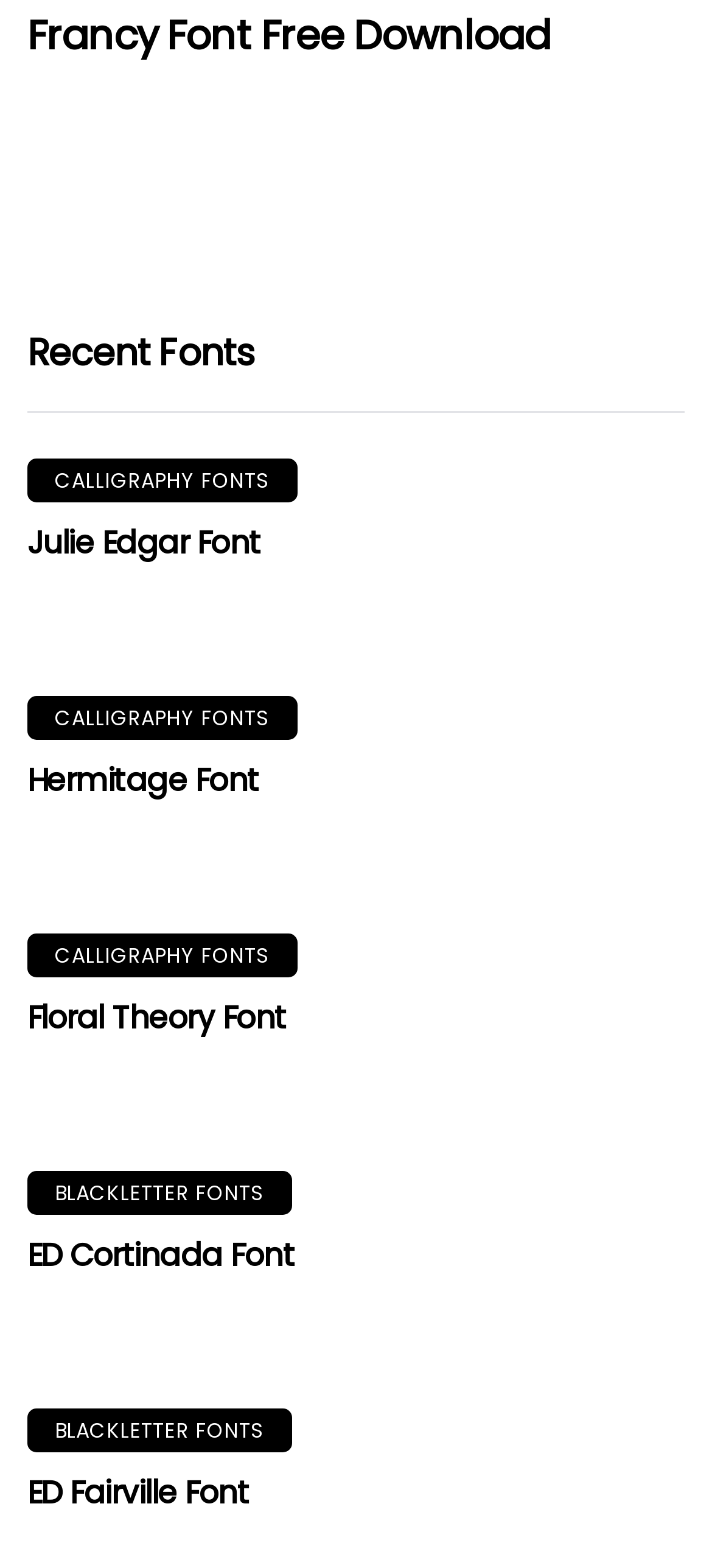Provide the bounding box coordinates for the UI element that is described by this text: "parent_node: CALLIGRAPHY FONTS title="Hermitage Font"". The coordinates should be in the form of four float numbers between 0 and 1: [left, top, right, bottom].

[0.705, 0.444, 0.962, 0.56]